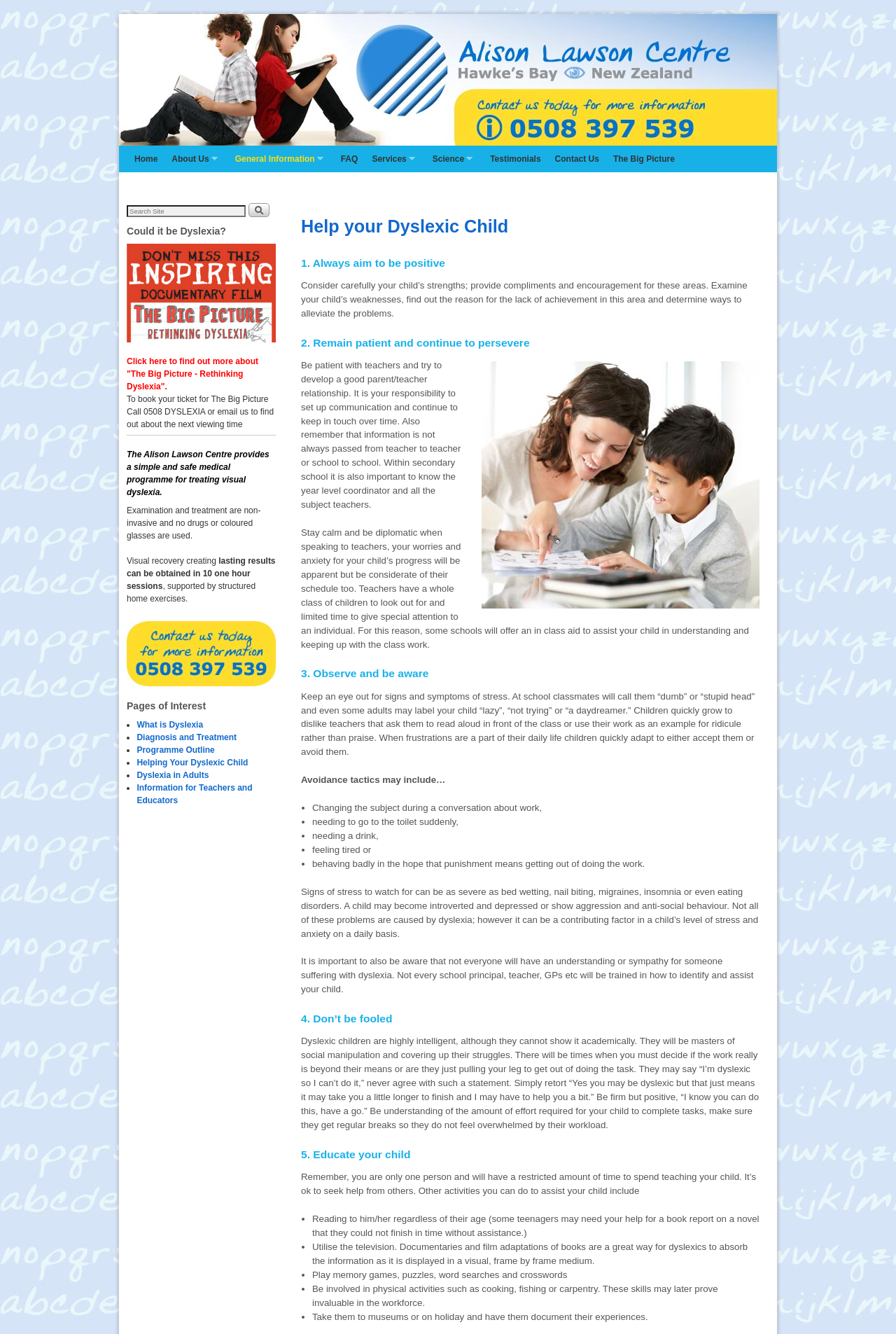How many one-hour sessions are required to obtain lasting results?
Using the details from the image, give an elaborate explanation to answer the question.

According to the webpage, 'lasting results can be obtained in 10 one hour sessions' which implies that 10 one-hour sessions are required to obtain lasting results.